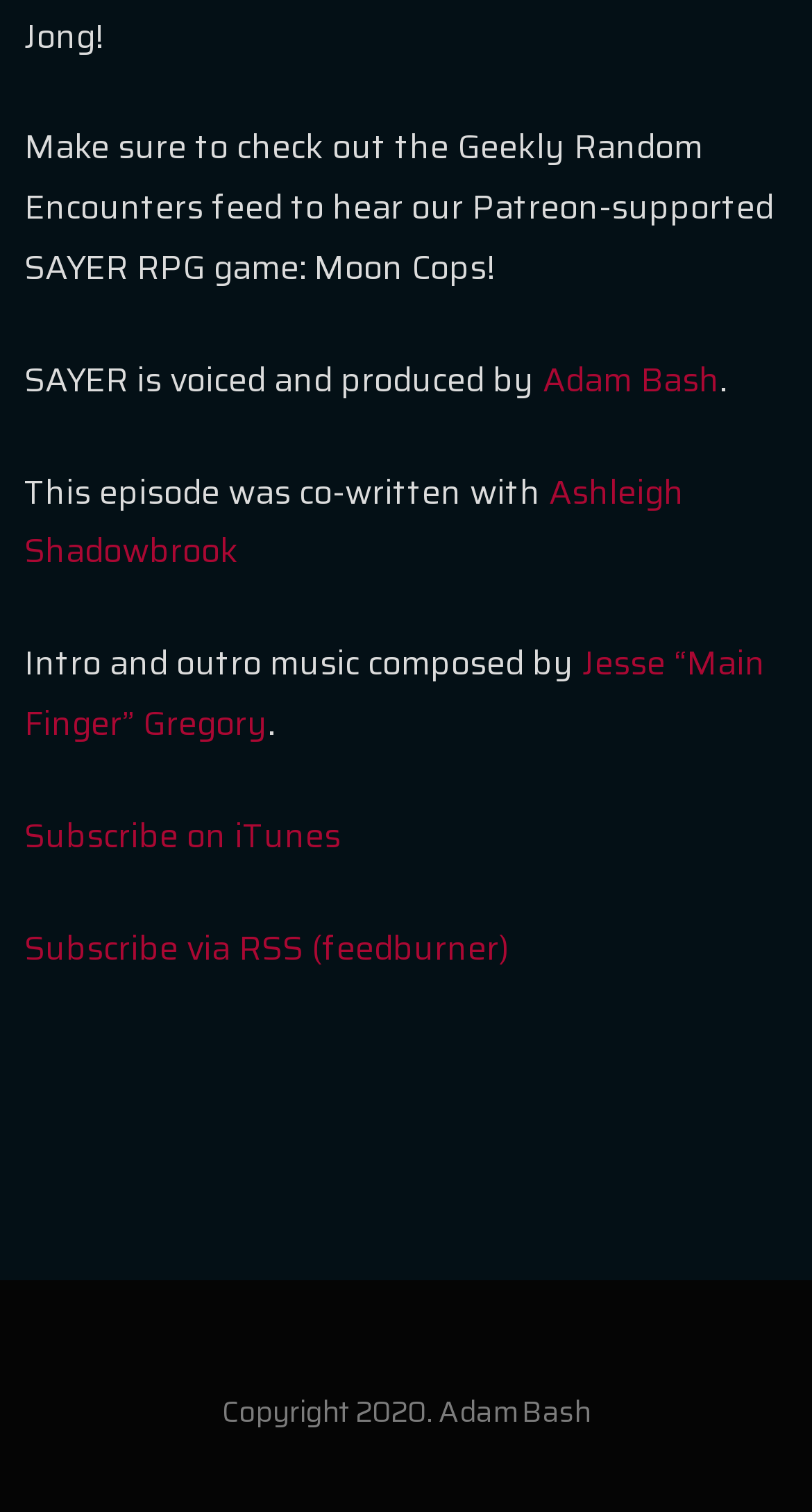Look at the image and write a detailed answer to the question: 
How many subscription options are available?

There are two links provided for subscription, one for 'Subscribe on iTunes' and another for 'Subscribe via RSS (feedburner)', indicating two subscription options are available.